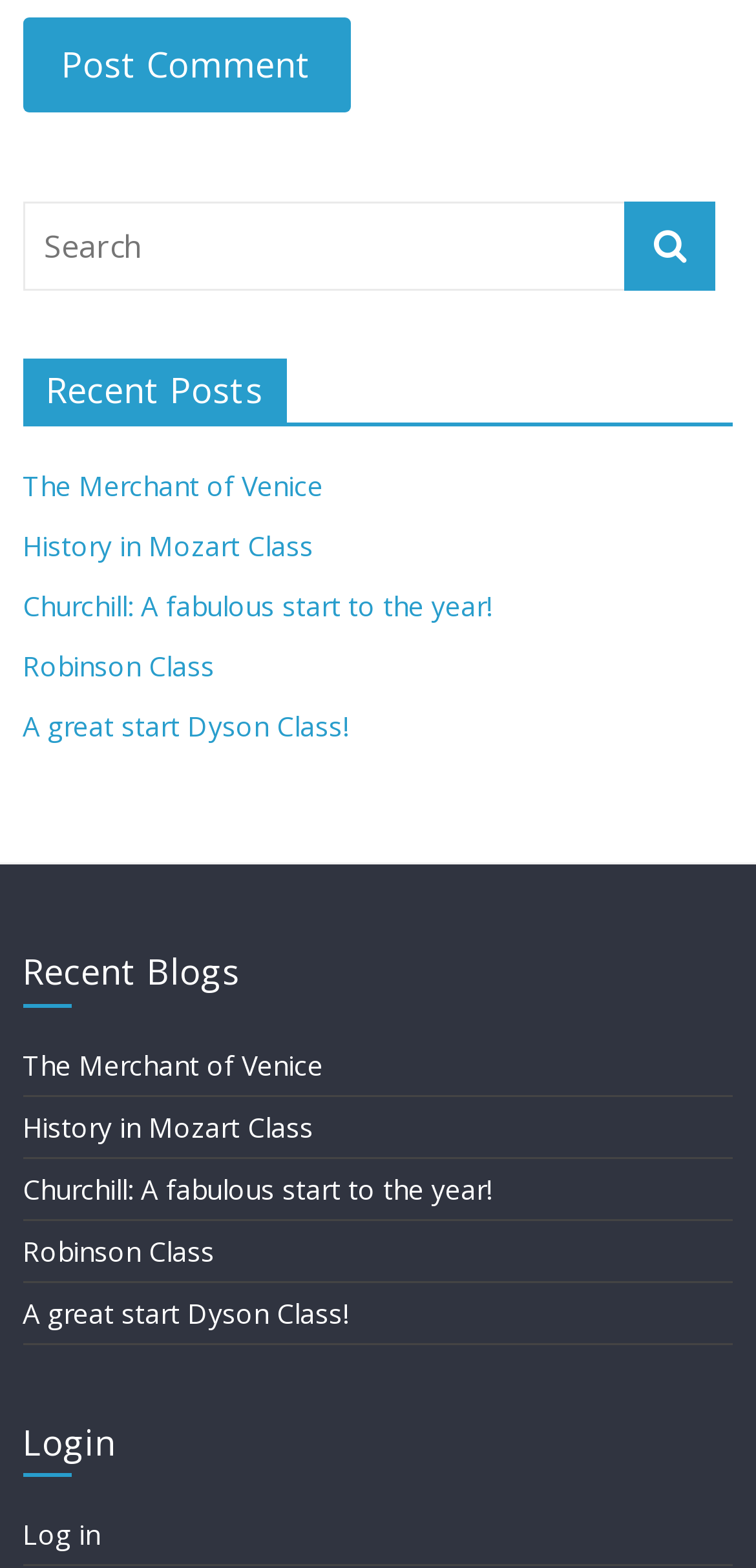Using the provided element description: "The Merchant of Venice", identify the bounding box coordinates. The coordinates should be four floats between 0 and 1 in the order [left, top, right, bottom].

[0.03, 0.667, 0.427, 0.691]